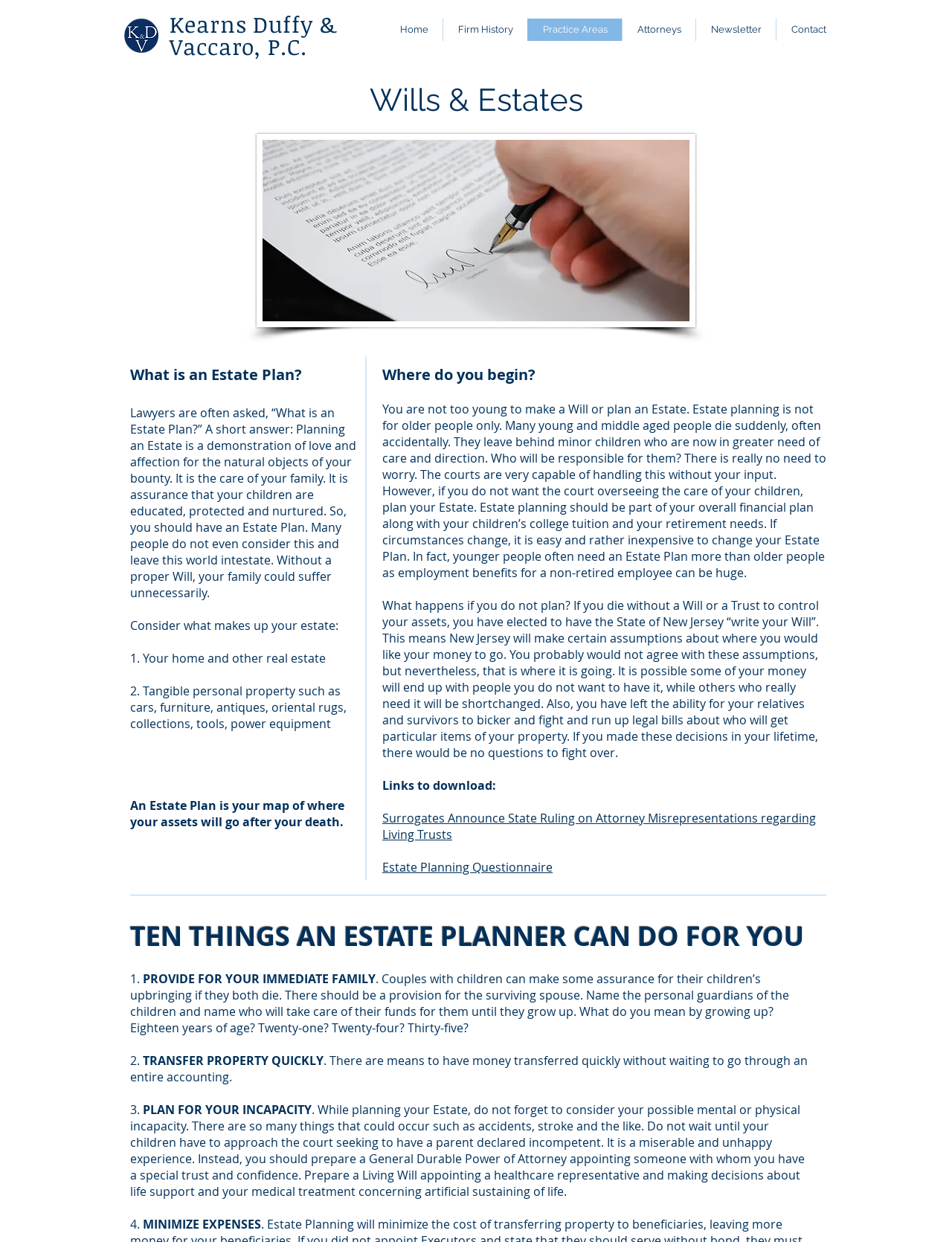Answer the question in one word or a short phrase:
What is the name of the law firm?

Kearns Duffy & Vaccaro, P.C.